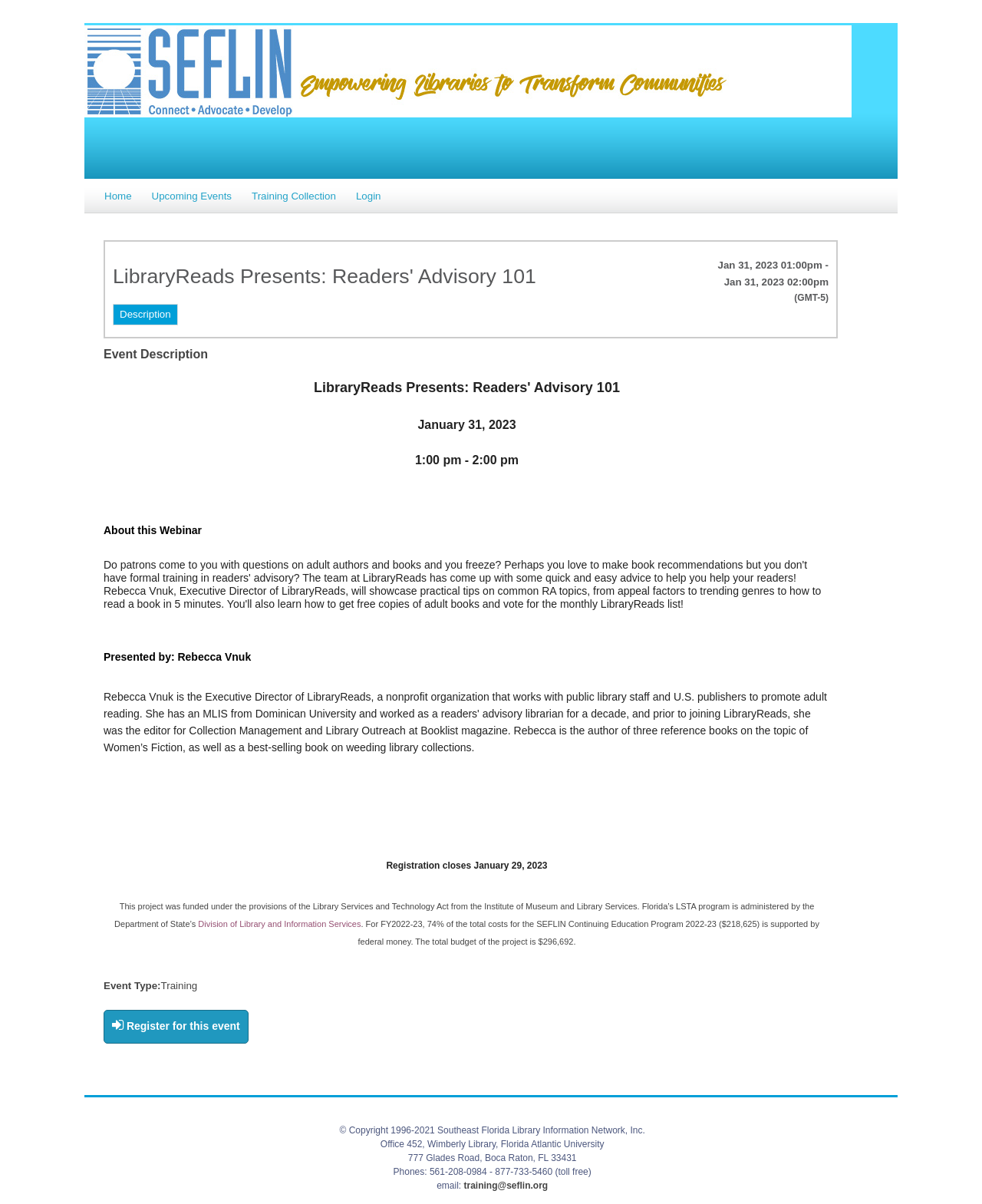Deliver a detailed narrative of the webpage's visual and textual elements.

The webpage is titled "netFORUM Pro" and appears to be an event registration page. At the top, there is a header section with an image and several links, including "Home", "Upcoming Events", "Training Collection", and "Login". 

Below the header, there is a prominent heading that reads "LibraryReads Presents: Readers' Advisory 101". To the right of this heading, there are two lines of text displaying the event date and time, "Jan 31, 2023 01:00pm - Jan 31, 2023 02:00pm (GMT-5)".

Further down, there is a section labeled "Event Description" which contains several paragraphs of text. The first paragraph mentions the event date and time again, followed by a brief description of the webinar. The presenter's name, Rebecca Vnuk, is also mentioned.

The page also includes a section with details about the event, including the registration deadline and a note about the project's funding. There is a link to the "Division of Library and Information Services" and a block of text explaining the funding sources.

Towards the bottom of the page, there is a table with a single row containing a button labeled "Register for this event". Below the table, there is a section with the organization's contact information, including address, phone numbers, and an email link.

Overall, the page appears to be a registration page for a webinar or training event, with details about the event, presenter, and registration information.